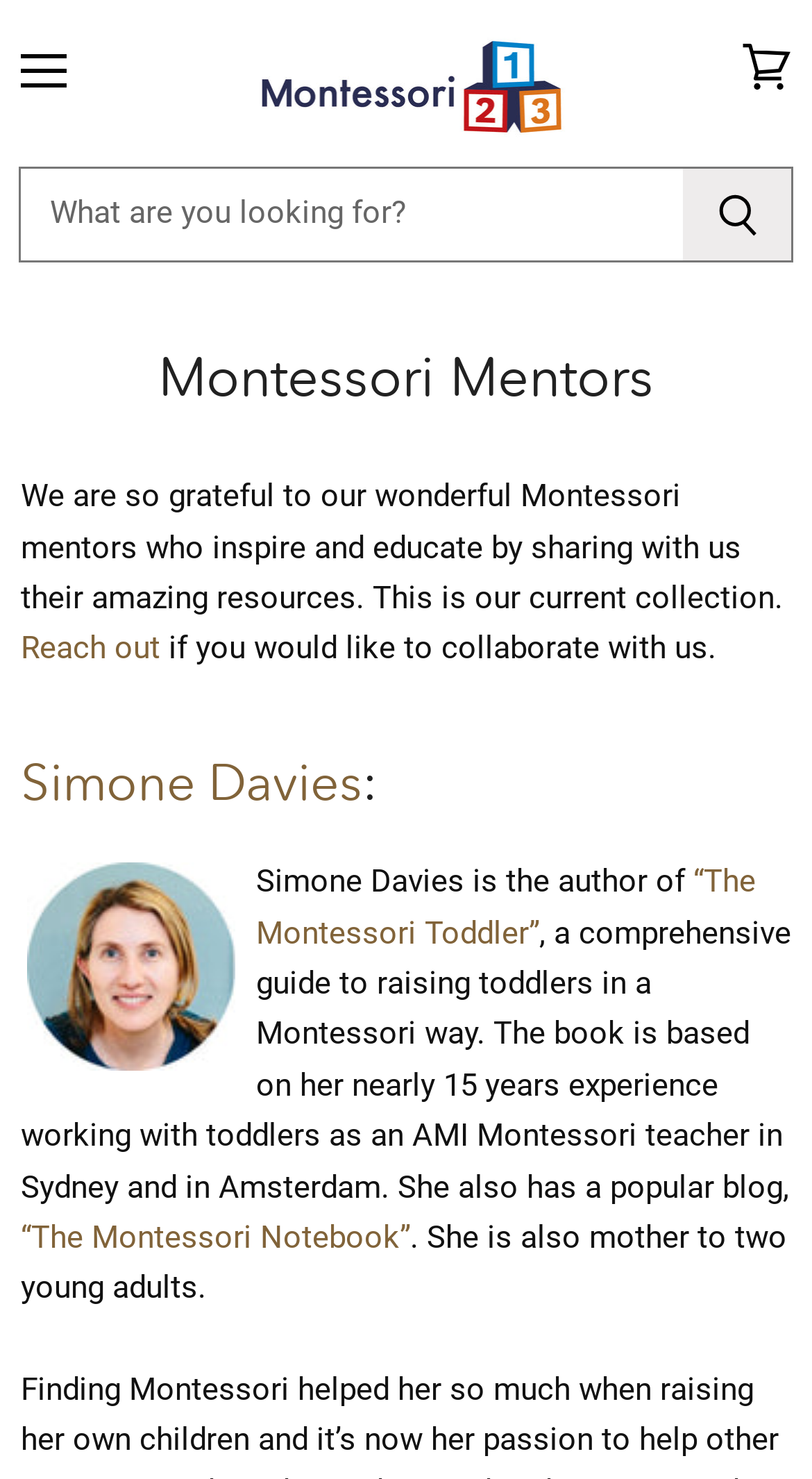Determine the bounding box coordinates of the element that should be clicked to execute the following command: "Reach out to collaborate".

[0.026, 0.426, 0.197, 0.451]